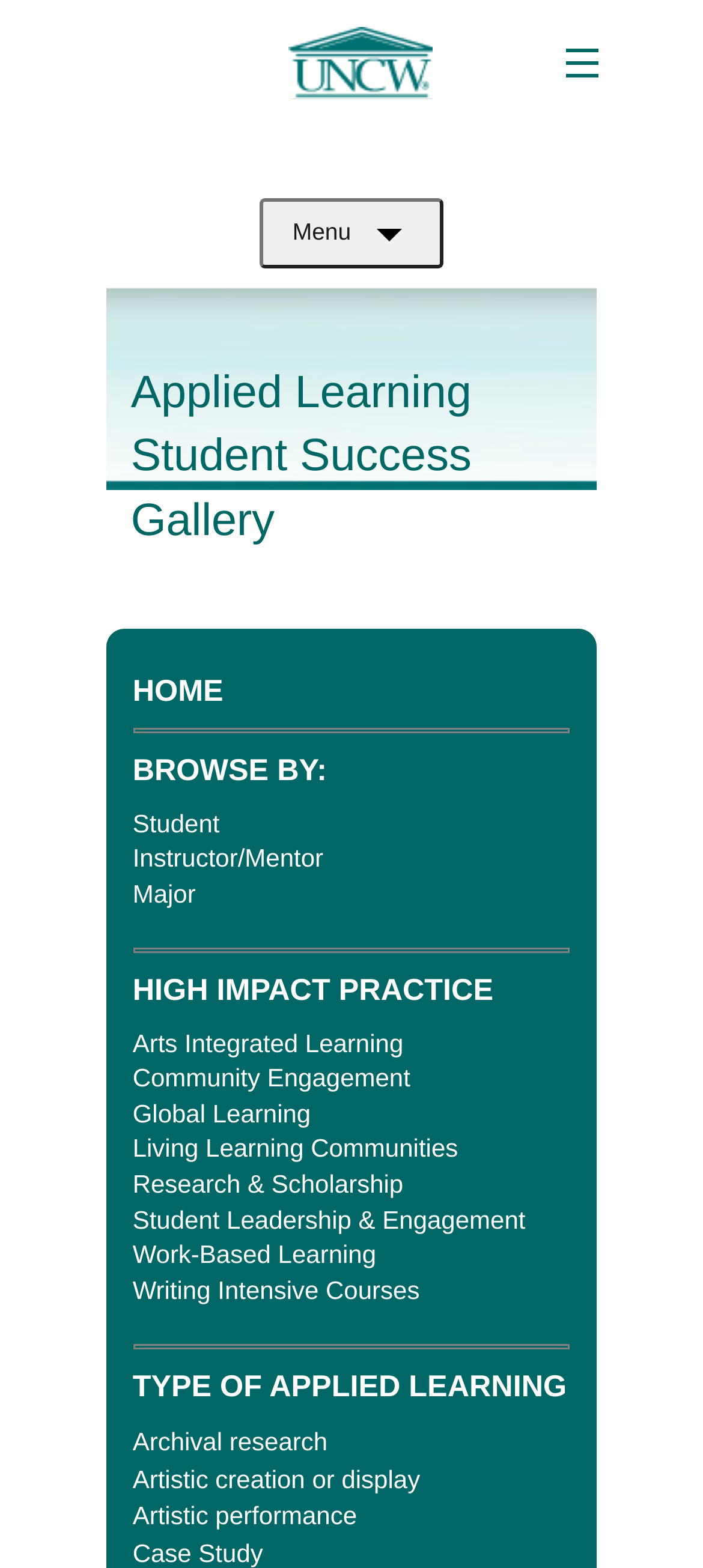What is the first high impact practice listed?
Your answer should be a single word or phrase derived from the screenshot.

HIGH IMPACT PRACTICE